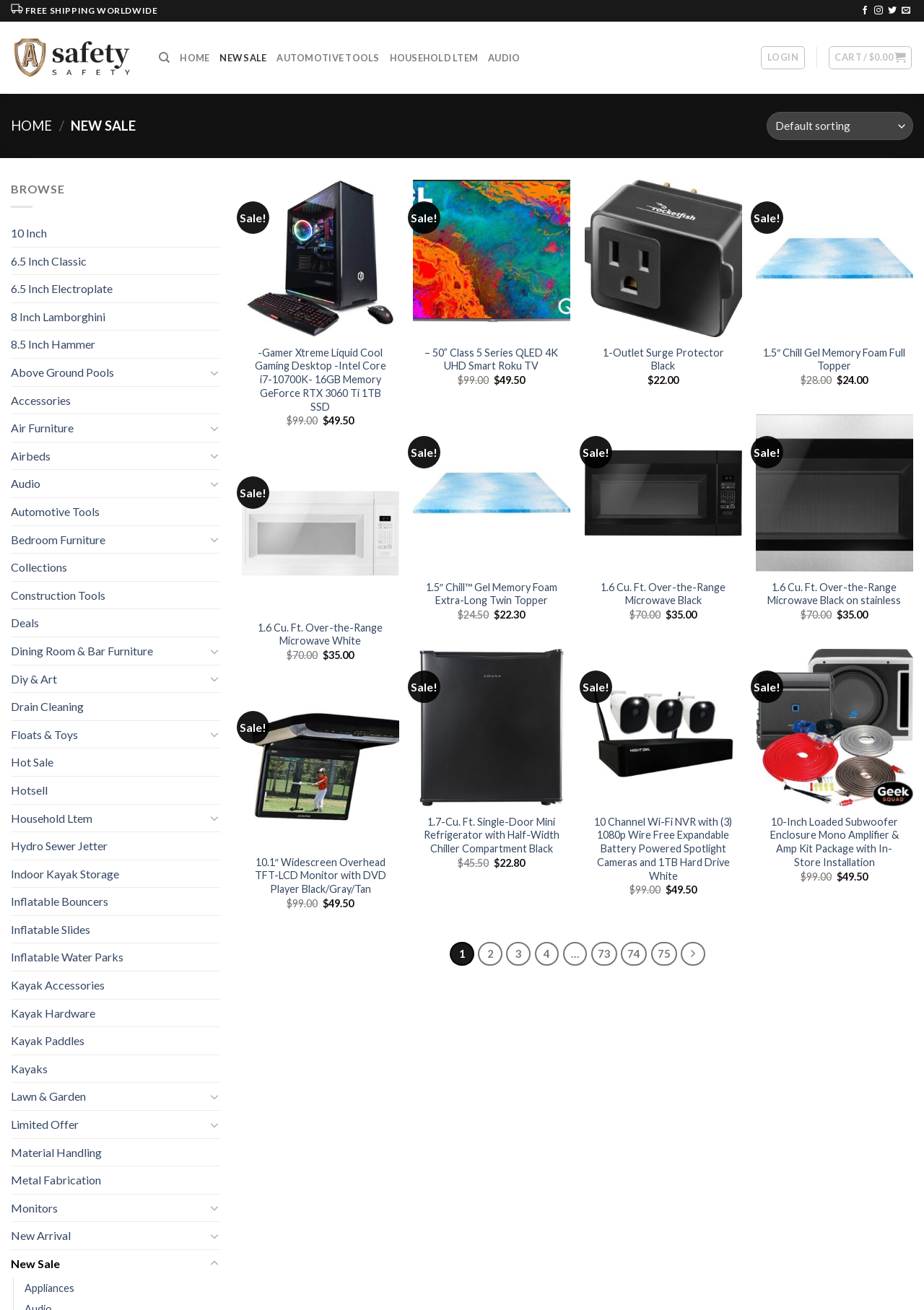Locate the bounding box coordinates of the element that should be clicked to execute the following instruction: "Click on NEW SALE".

[0.238, 0.034, 0.289, 0.054]